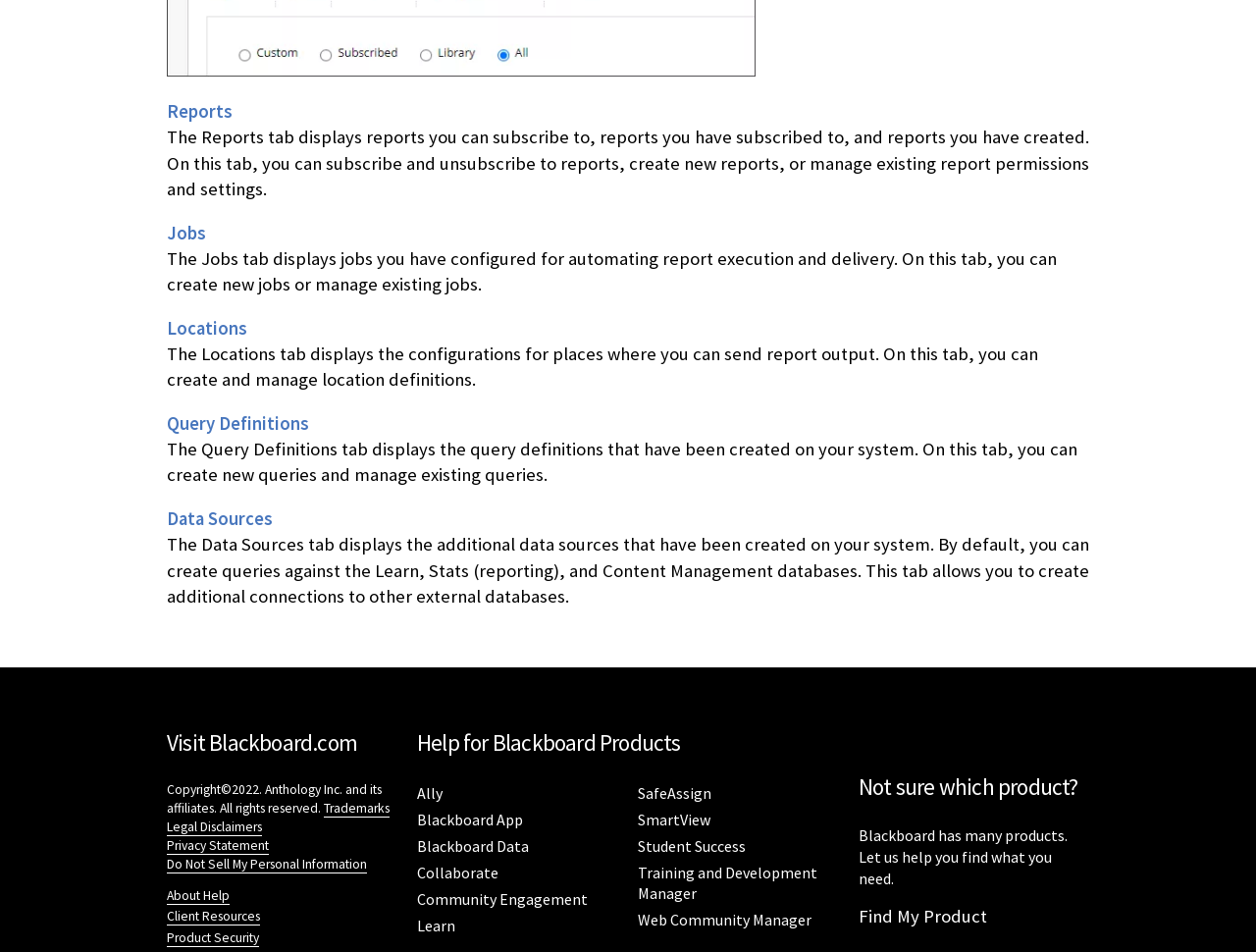Please identify the bounding box coordinates of the area I need to click to accomplish the following instruction: "Manage location definitions".

[0.133, 0.333, 0.197, 0.358]